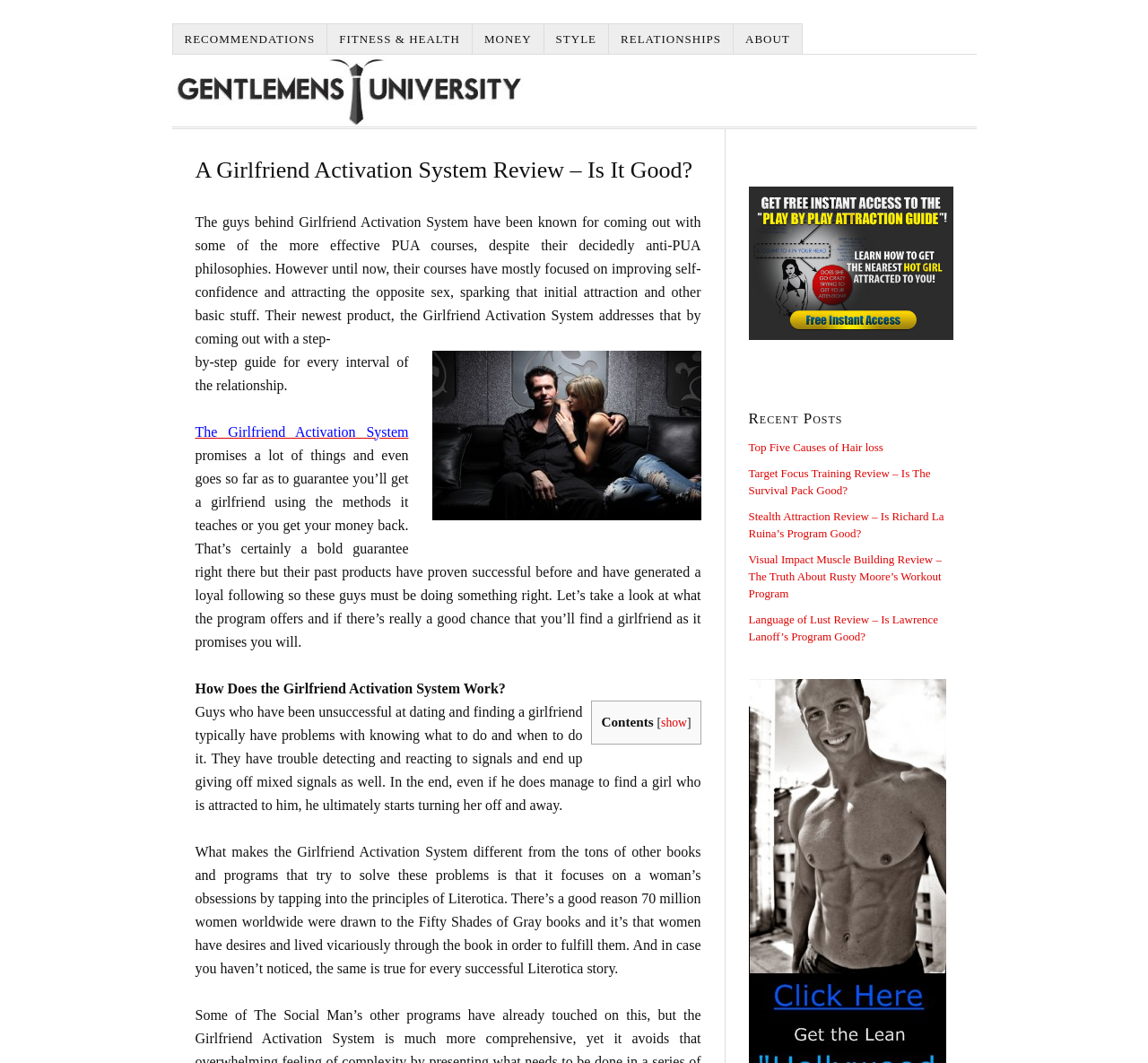Can you find the bounding box coordinates of the area I should click to execute the following instruction: "Click the 'show' link"?

[0.576, 0.673, 0.598, 0.686]